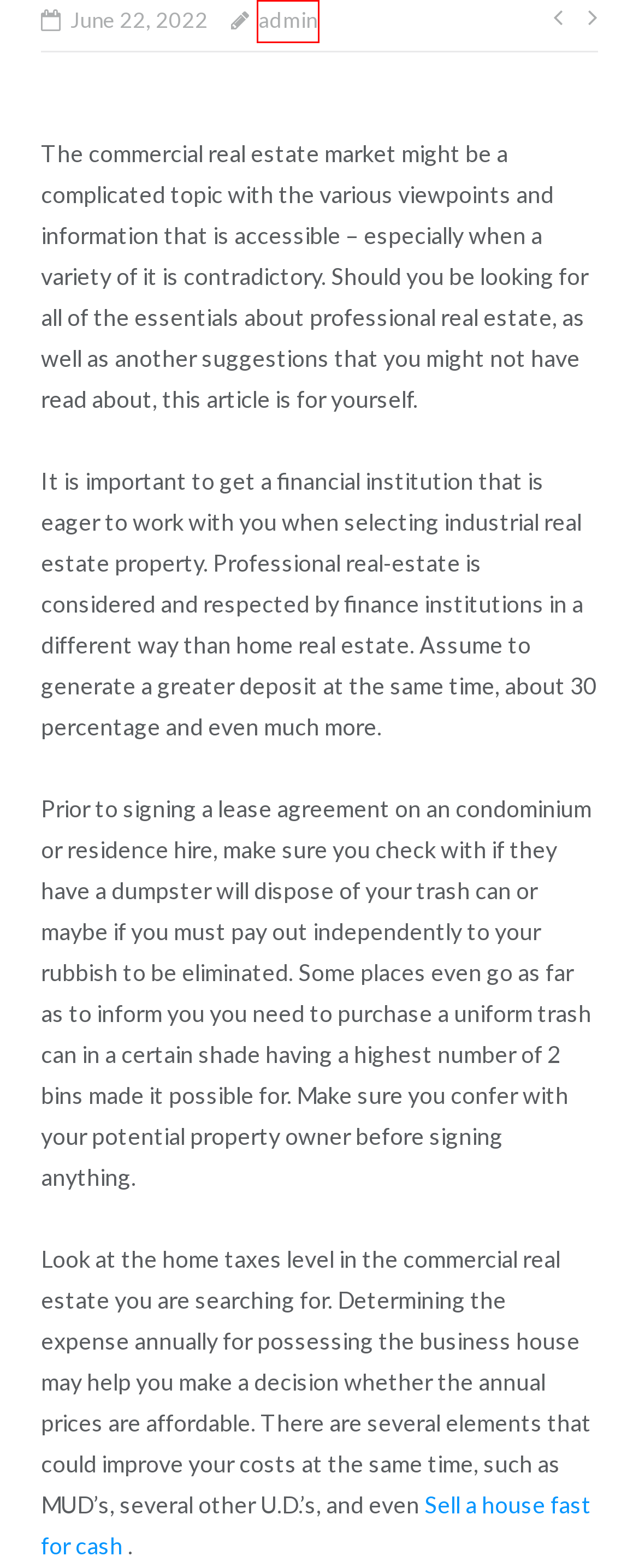You have been given a screenshot of a webpage with a red bounding box around a UI element. Select the most appropriate webpage description for the new webpage that appears after clicking the element within the red bounding box. The choices are:
A. The Regarding Opting Price Slots – B1 Oexpress
B. Win Prizes With Online Slot Machine Excitement! – B1 Oexpress
C. admin – B1 Oexpress
D. The domain name domino99.live is for sale
E. ﻿Cara Memenangkan Lotere – 3 Tips Akan Juga Meningkatkan Peluang Anda – B1 Oexpress
F. B1 Oexpress
G. What’s Quite Free Winning Casino Strategy That Function? – B1 Oexpress
H. GOSLOT88: Asli Situs Judi Slot Online Kemenangan Maxwin Gacor Hari ini

C